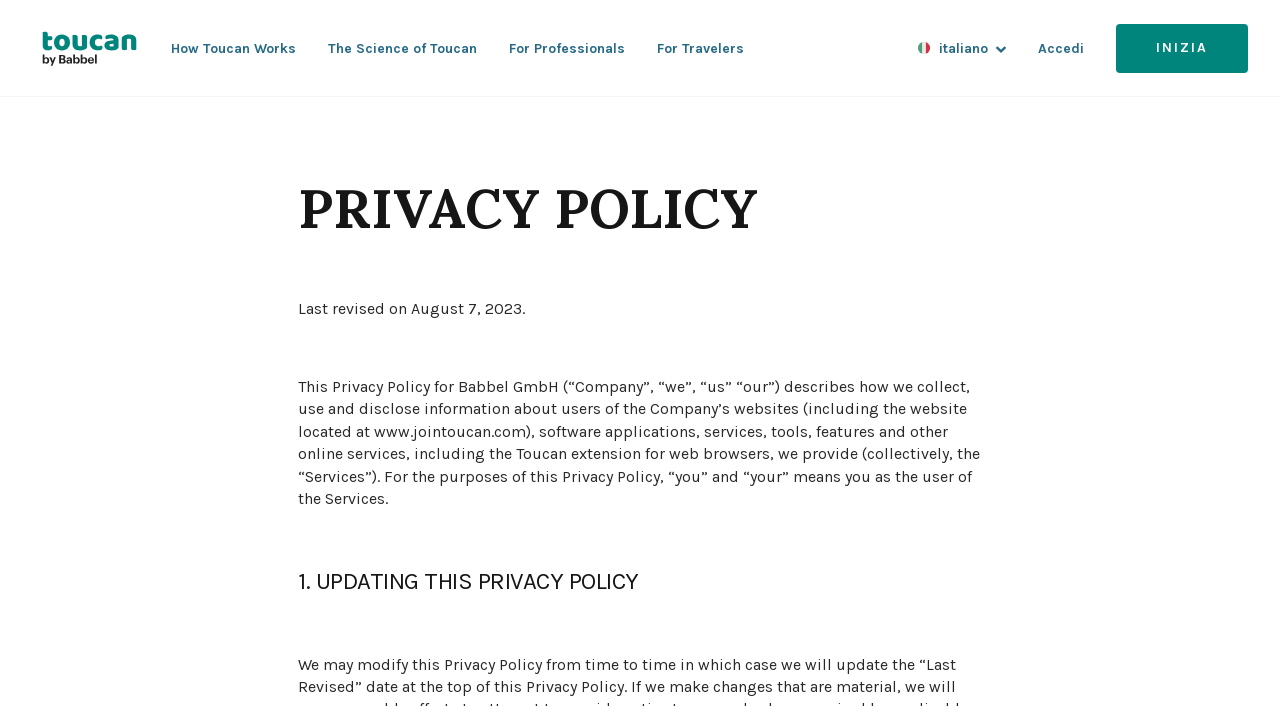What is the language currently selected on the webpage?
Analyze the screenshot and provide a detailed answer to the question.

The button with the text 'italiano italiano' and an image of the Italian flag suggests that the currently selected language on the webpage is Italian.